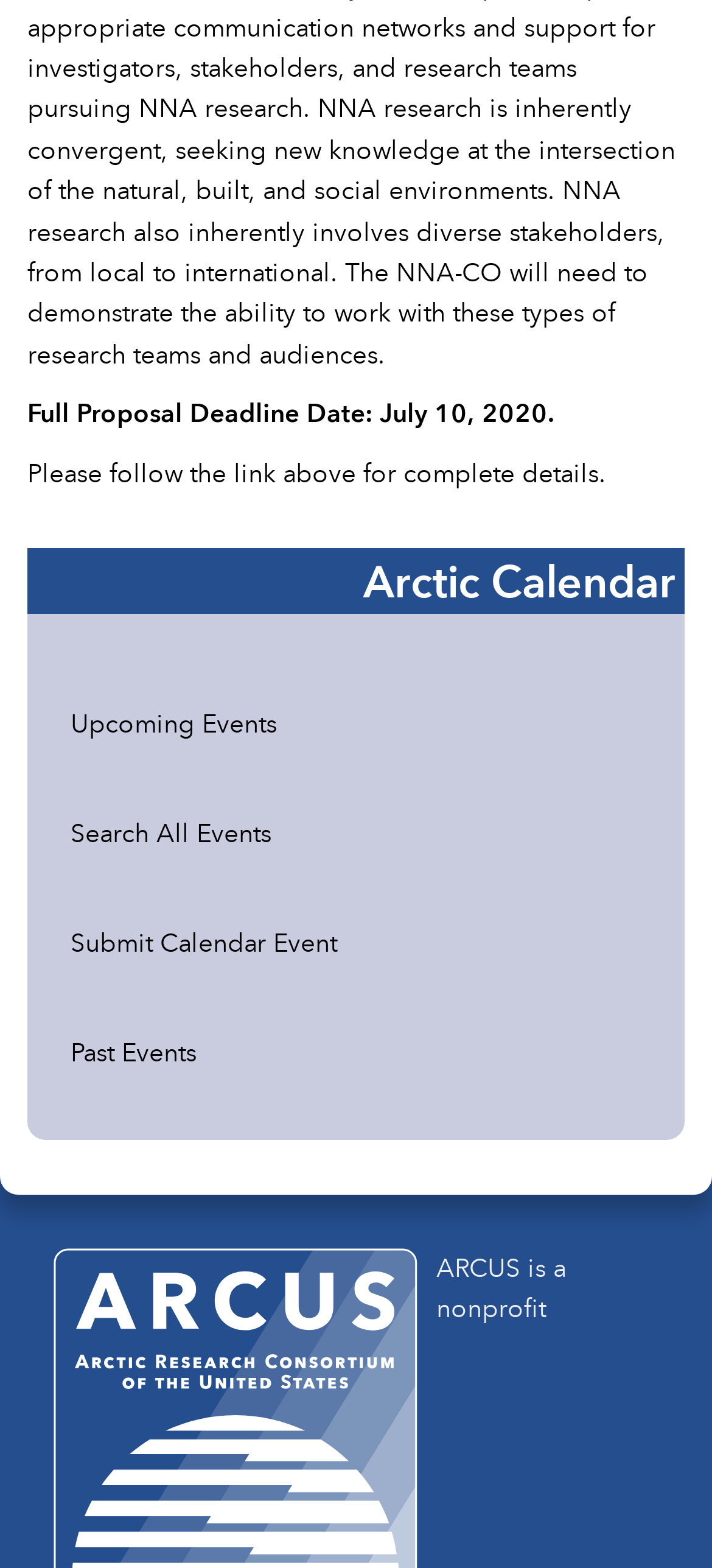What is the purpose of the 'Submit Calendar Event' link?
Based on the image, provide your answer in one word or phrase.

To submit an event